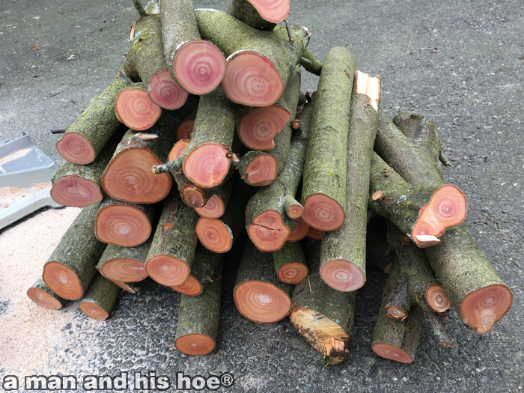Explain the details of the image comprehensively.

This image showcases a neatly stacked pile of freshly cut tree logs, commonly referred to as "tree bones." The logs, characterized by their rounded ends revealing vibrant pinkish-red inner wood, are arranged haphazardly, illustrating a rustic aesthetic. The natural textures of the bark are still visible, indicating that these logs have recently been harvested and dried under the sun. This particular arrangement signifies their intended purpose as firewood for the upcoming fall and winter months, promising to provide warmth and comfort during chilly evenings. The image conveys a sense of nature's cycle, emphasizing the transformation of living trees into usable resources while sparking reflection on the relationship between humans and the natural world.